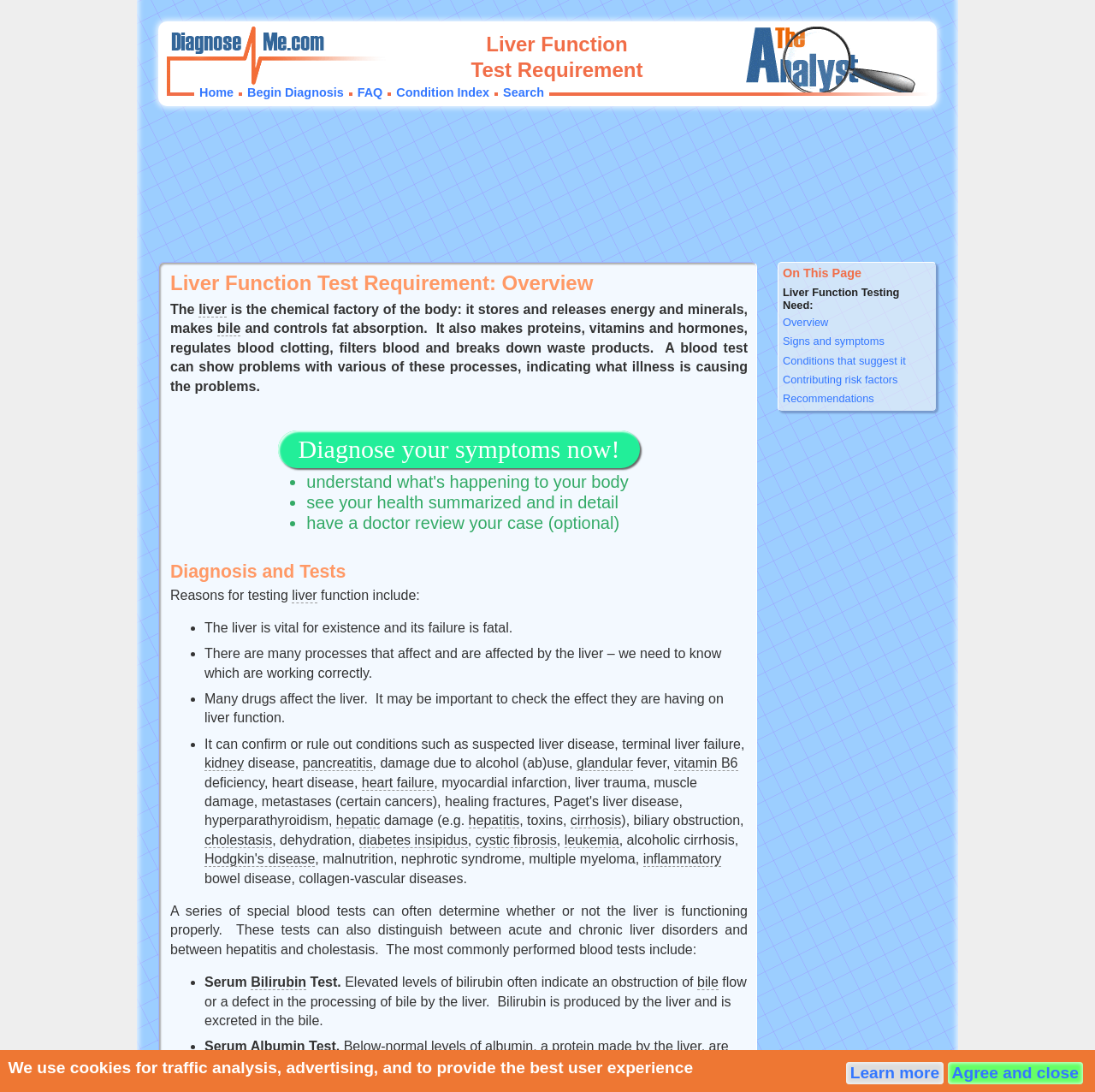Identify the bounding box of the HTML element described here: "Signs and symptoms". Provide the coordinates as four float numbers between 0 and 1: [left, top, right, bottom].

[0.715, 0.305, 0.851, 0.32]